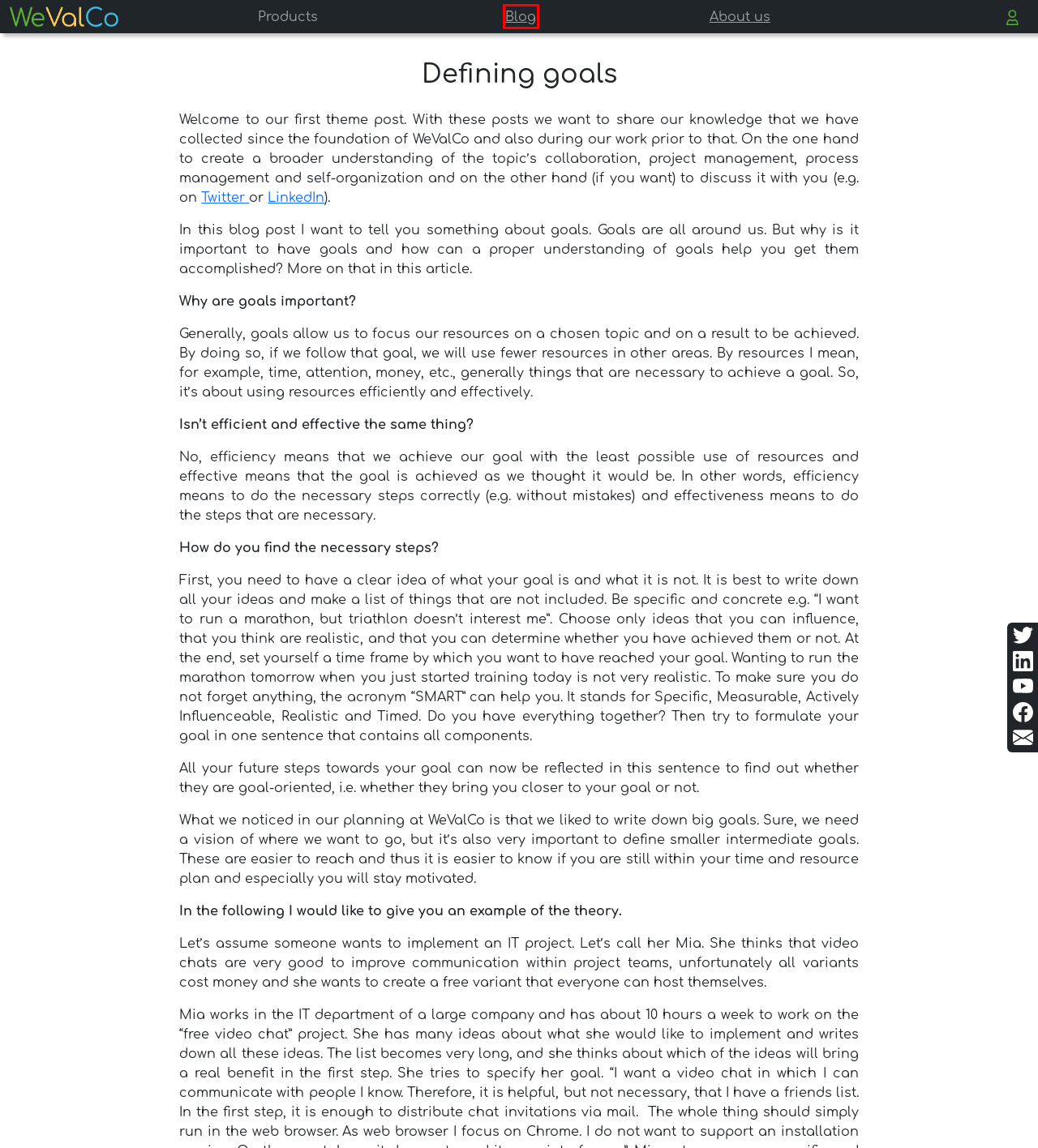Evaluate the webpage screenshot and identify the element within the red bounding box. Select the webpage description that best fits the new webpage after clicking the highlighted element. Here are the candidates:
A. WeValCo | our privacy policy simply explained
B. WeValCo | Our legal notice - how to find us
C. WeValCo | We Value Cooperation - the open source search
D. WeValCo | All about our vision and goals
E. WeValCo | Contact - how you can get in touch with us
F. WeValCo | blogs about new functionalities & useful tips
G. WeValCo | Terms of use
H. WeValCo | Feedback helps us to become better

F